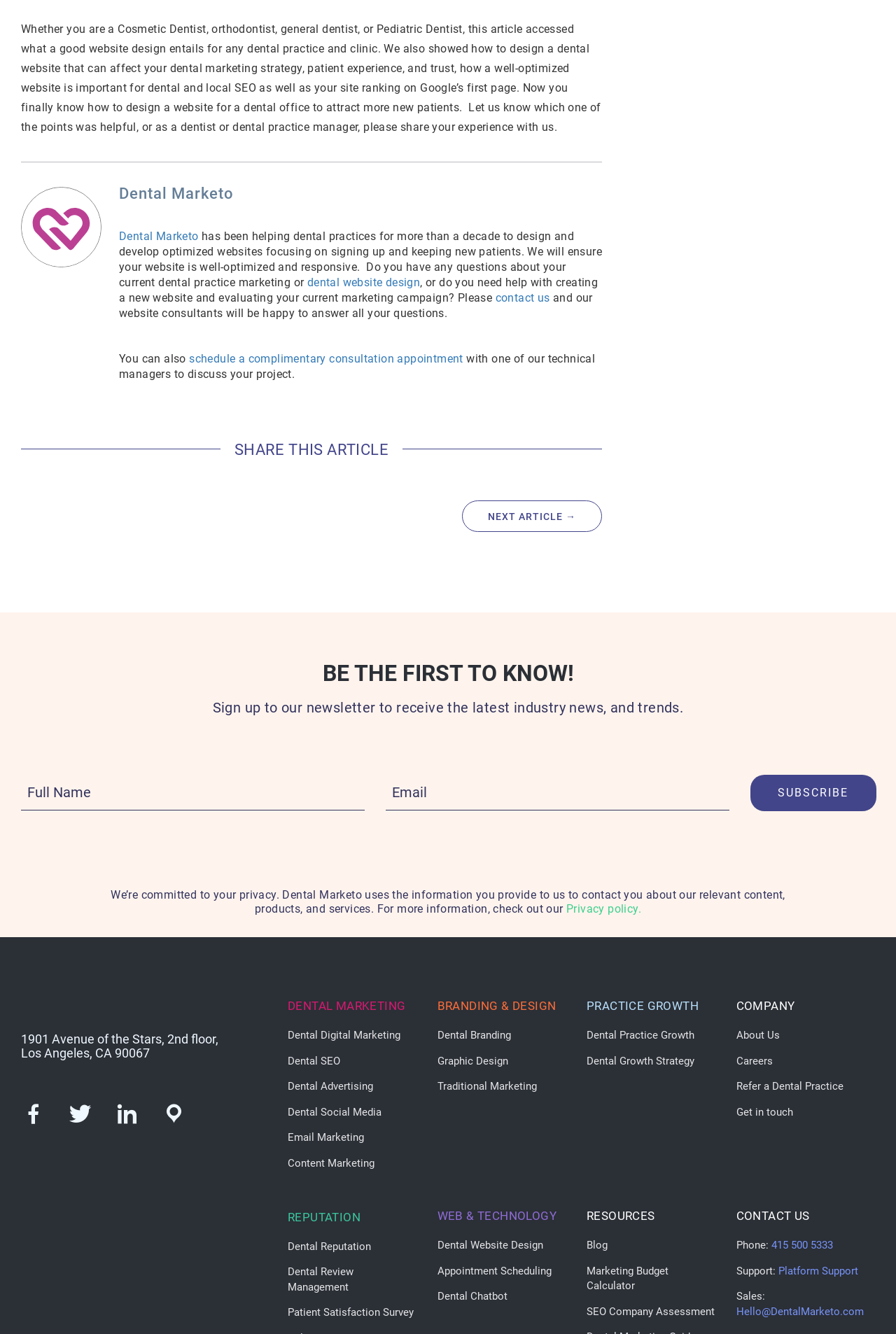What is the topic of the article mentioned on the webpage?
Please provide a comprehensive answer based on the information in the image.

The article is mentioned in the text 'Now you finally know how to design a website for a dental office to attract more new patients.' and is related to dental website design and its importance for dental marketing and patient experience.